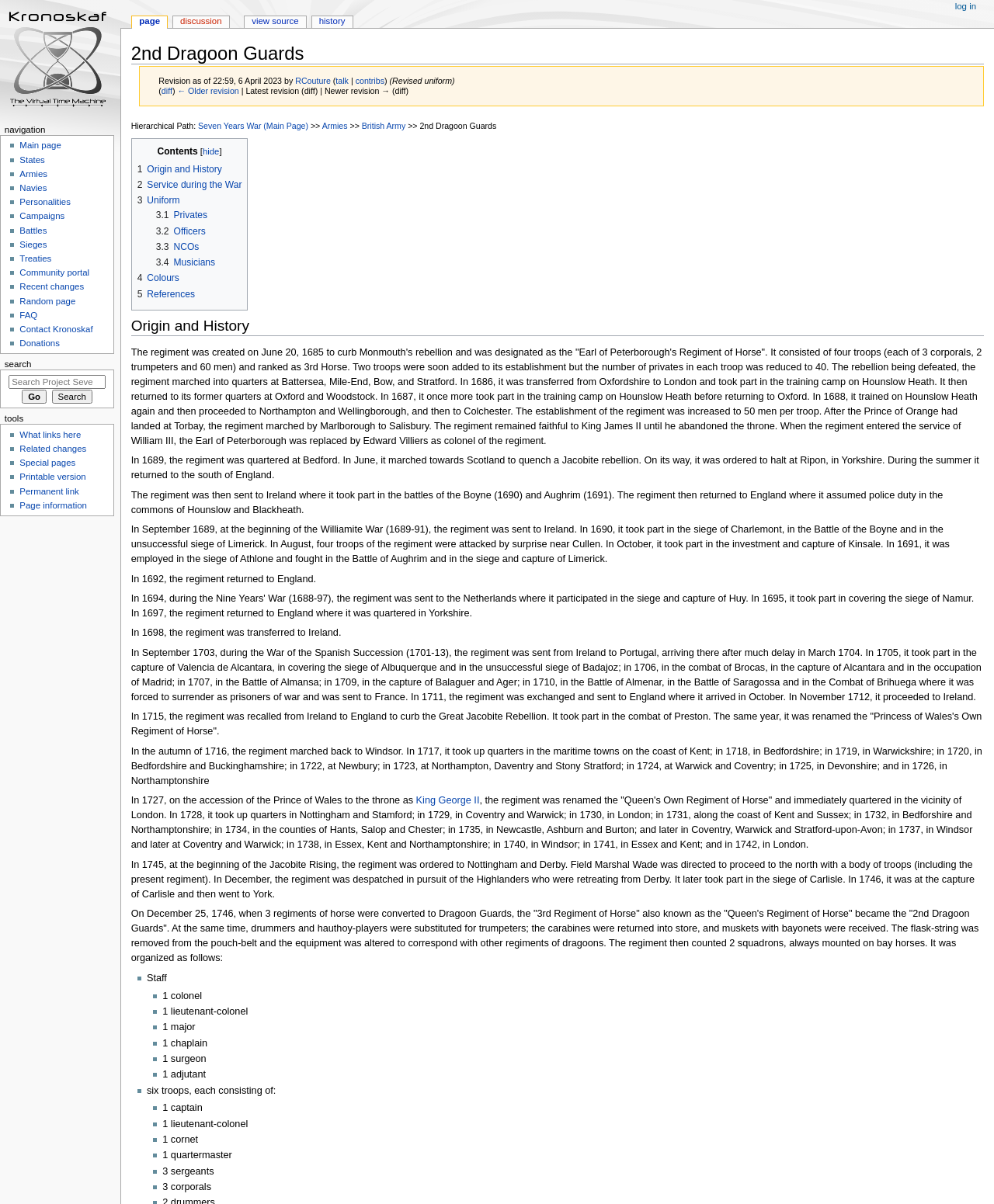Locate the coordinates of the bounding box for the clickable region that fulfills this instruction: "Go to Seven Years War main page".

[0.199, 0.1, 0.31, 0.108]